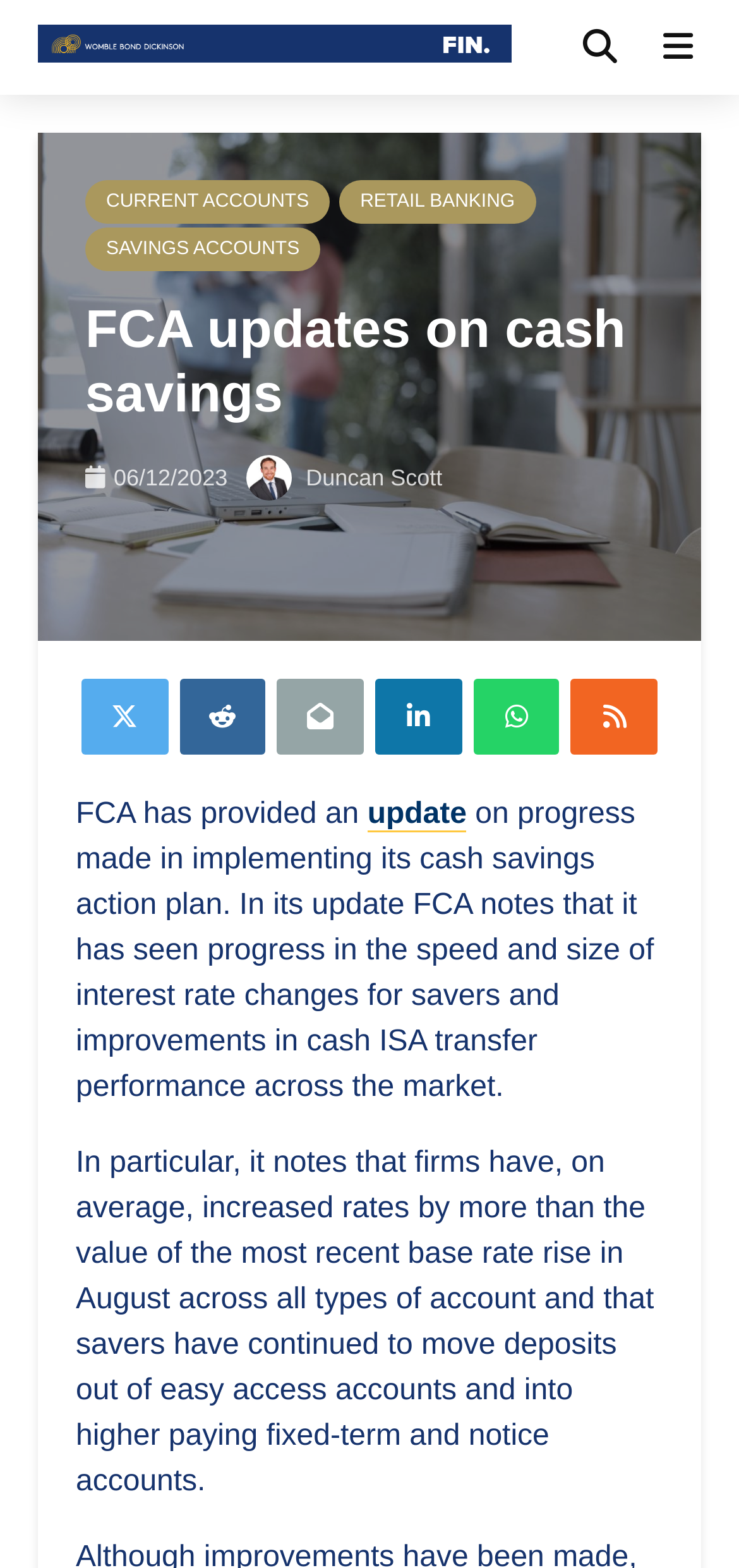Locate and provide the bounding box coordinates for the HTML element that matches this description: "Savings accounts".

[0.115, 0.145, 0.433, 0.173]